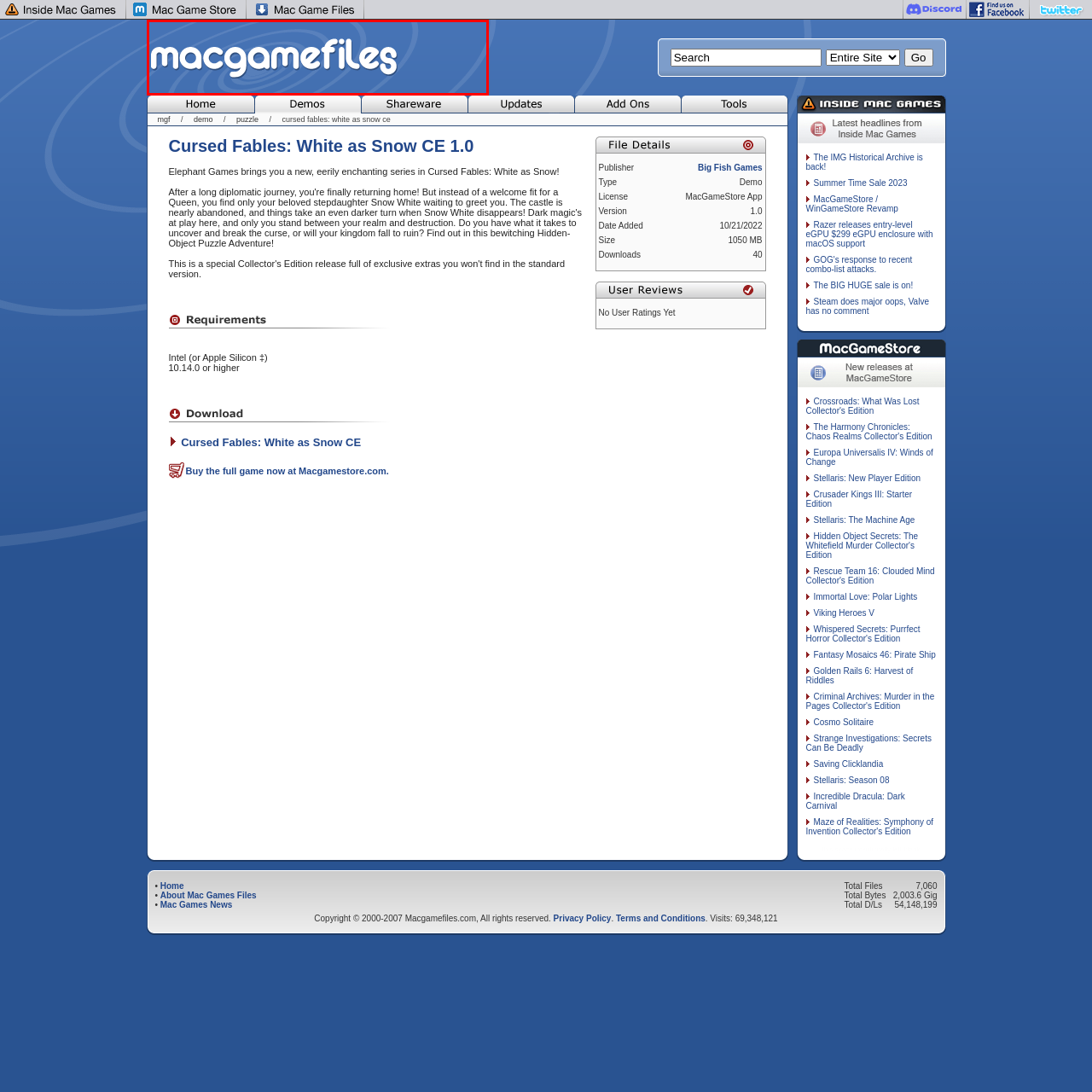Examine the image highlighted by the red boundary, What type of font is used in the logo? Provide your answer in a single word or phrase.

Playful and modern